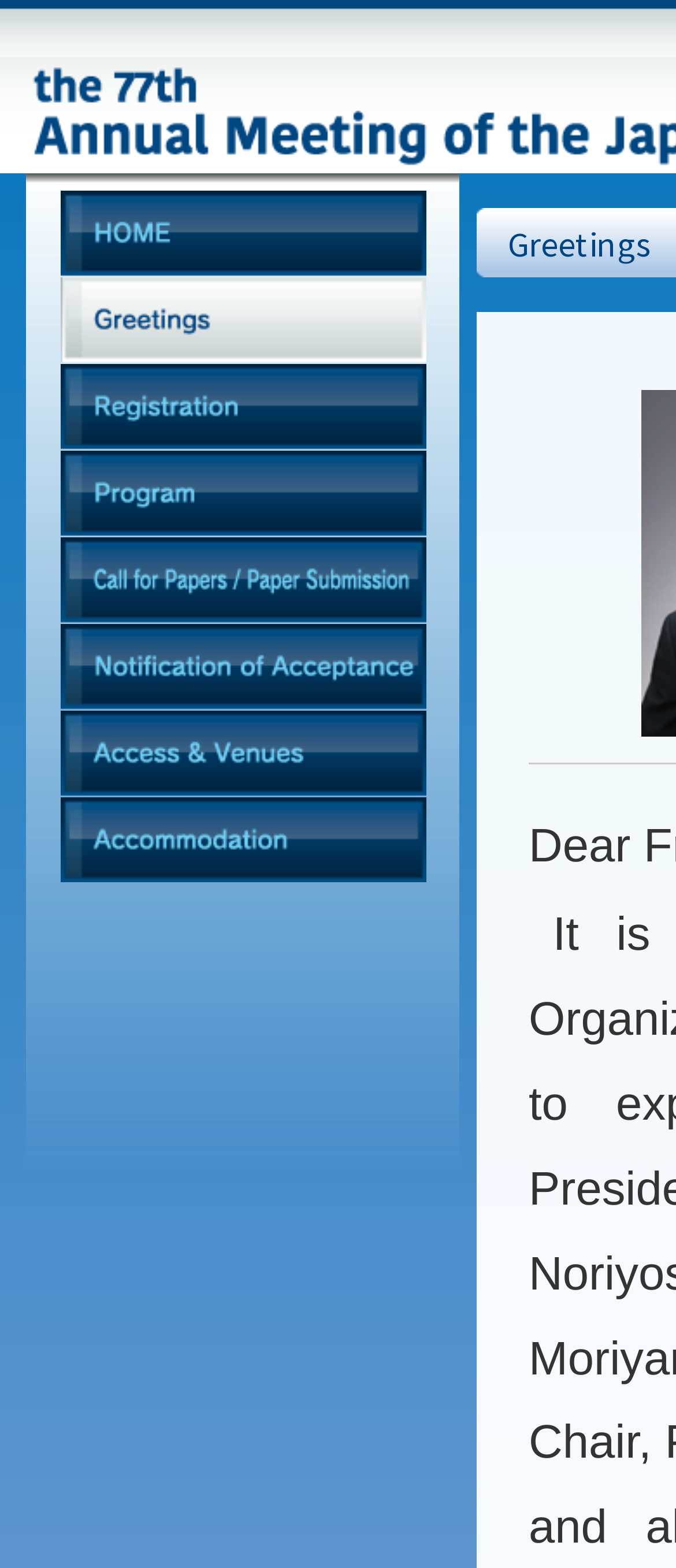Identify the bounding box coordinates for the UI element described as follows: Access & Venues. Use the format (top-left x, top-left y, bottom-right x, bottom-right y) and ensure all values are floating point numbers between 0 and 1.

[0.09, 0.453, 0.631, 0.508]